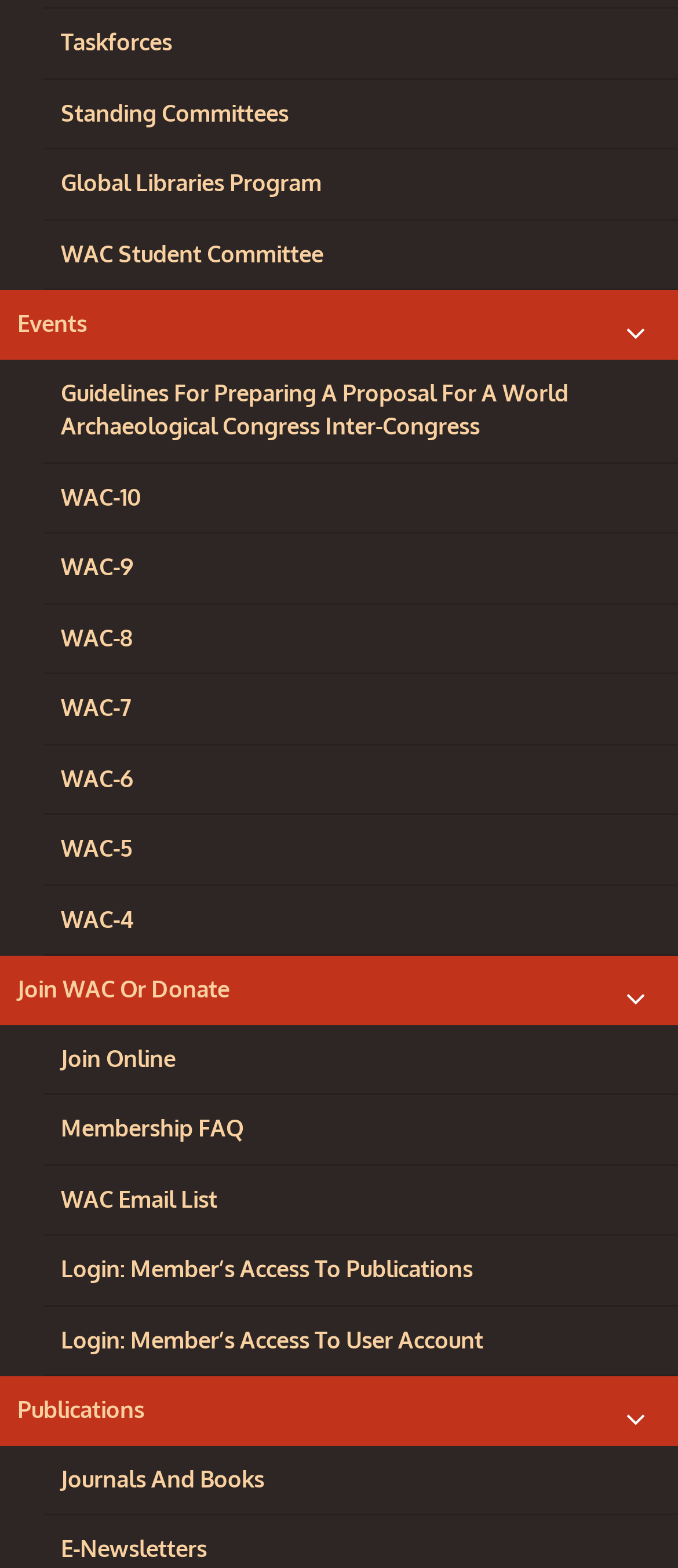Please identify the bounding box coordinates for the region that you need to click to follow this instruction: "View Journals and Books".

[0.064, 0.921, 1.0, 0.966]